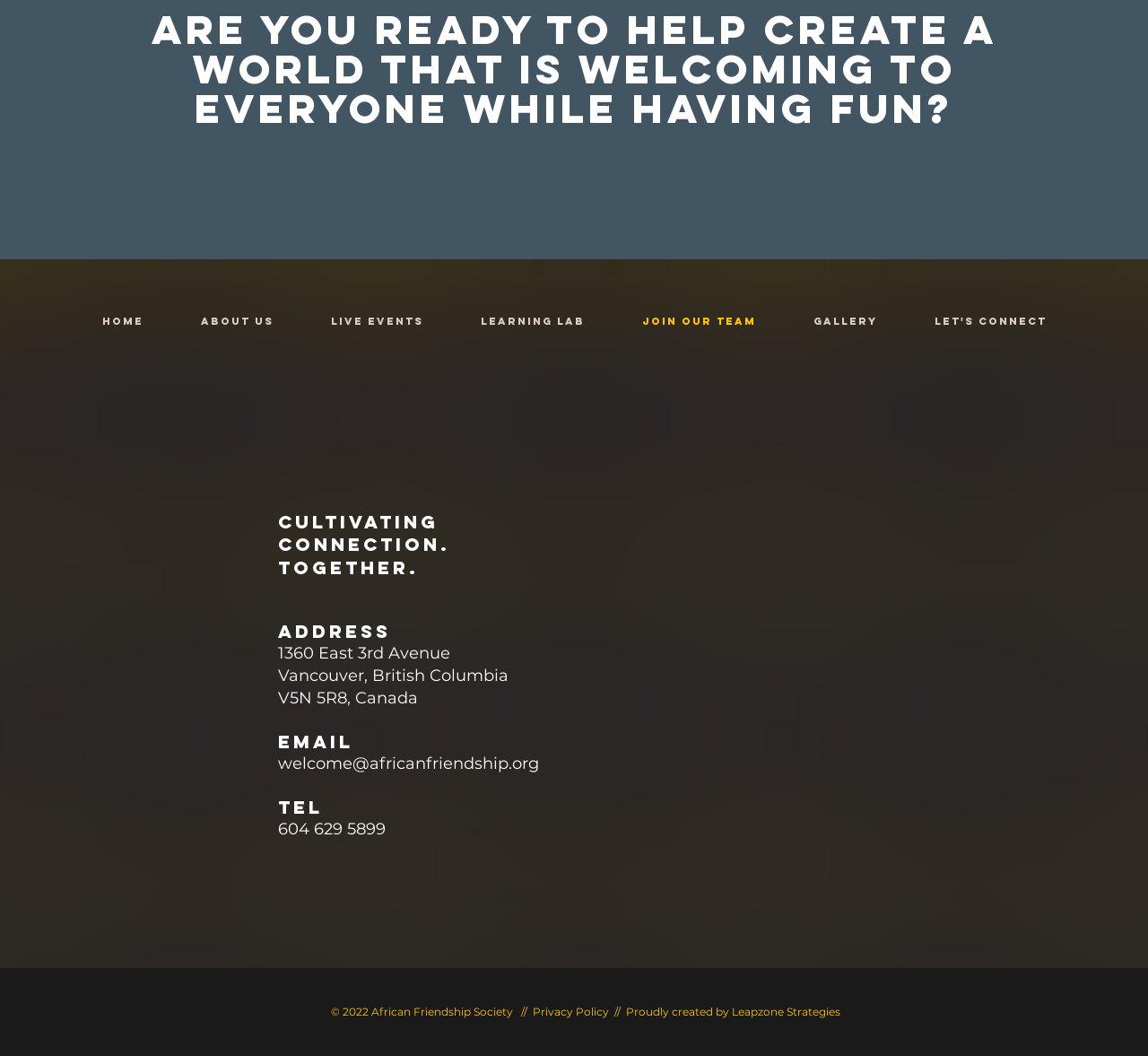How many social media platforms are listed?
Using the details shown in the screenshot, provide a comprehensive answer to the question.

The webpage lists 5 social media platforms in the 'Social Bar' section, which are LinkedIn, YouTube, Instagram, Twitter, and Facebook.